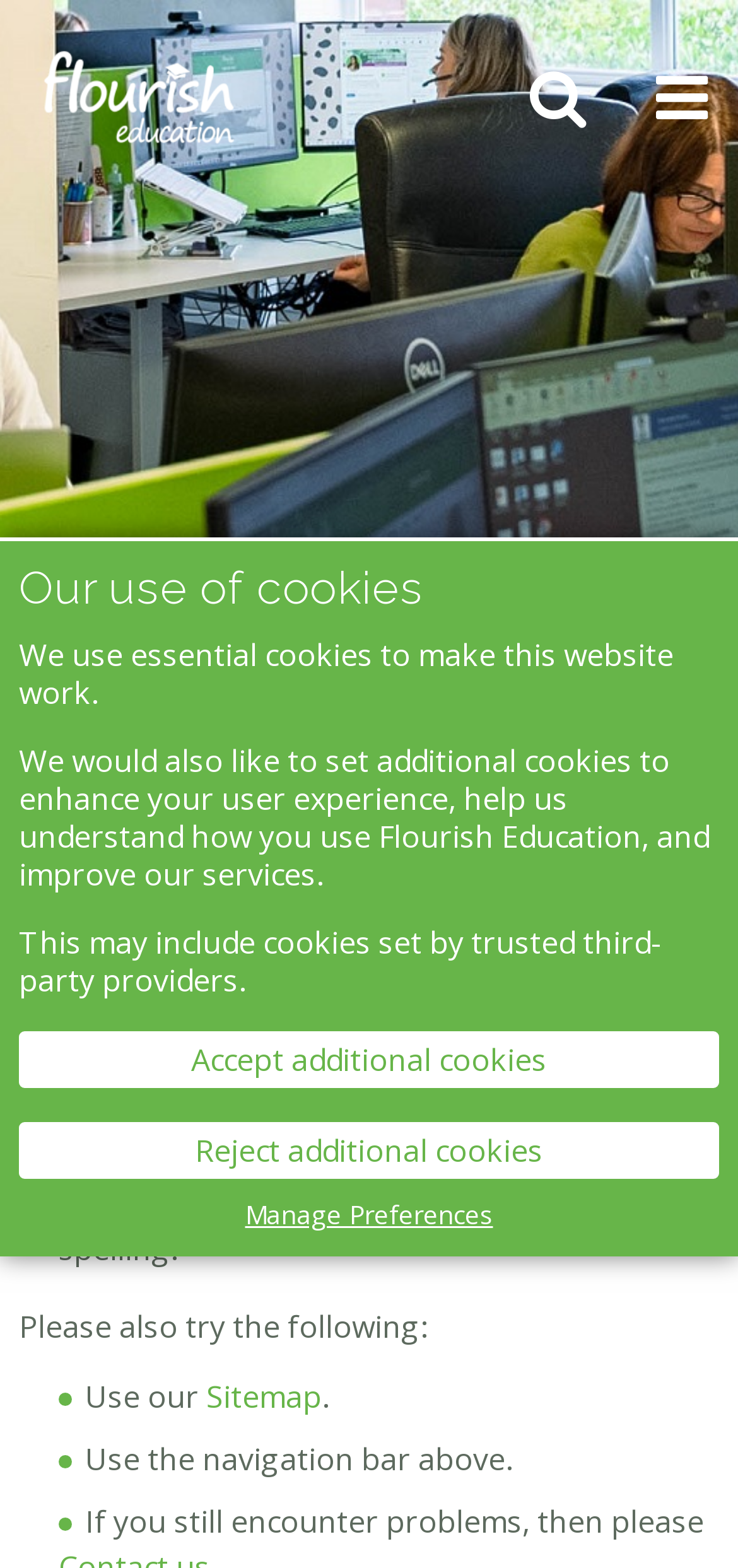What is the name of the organization behind this website?
Give a one-word or short phrase answer based on the image.

Flourish Education